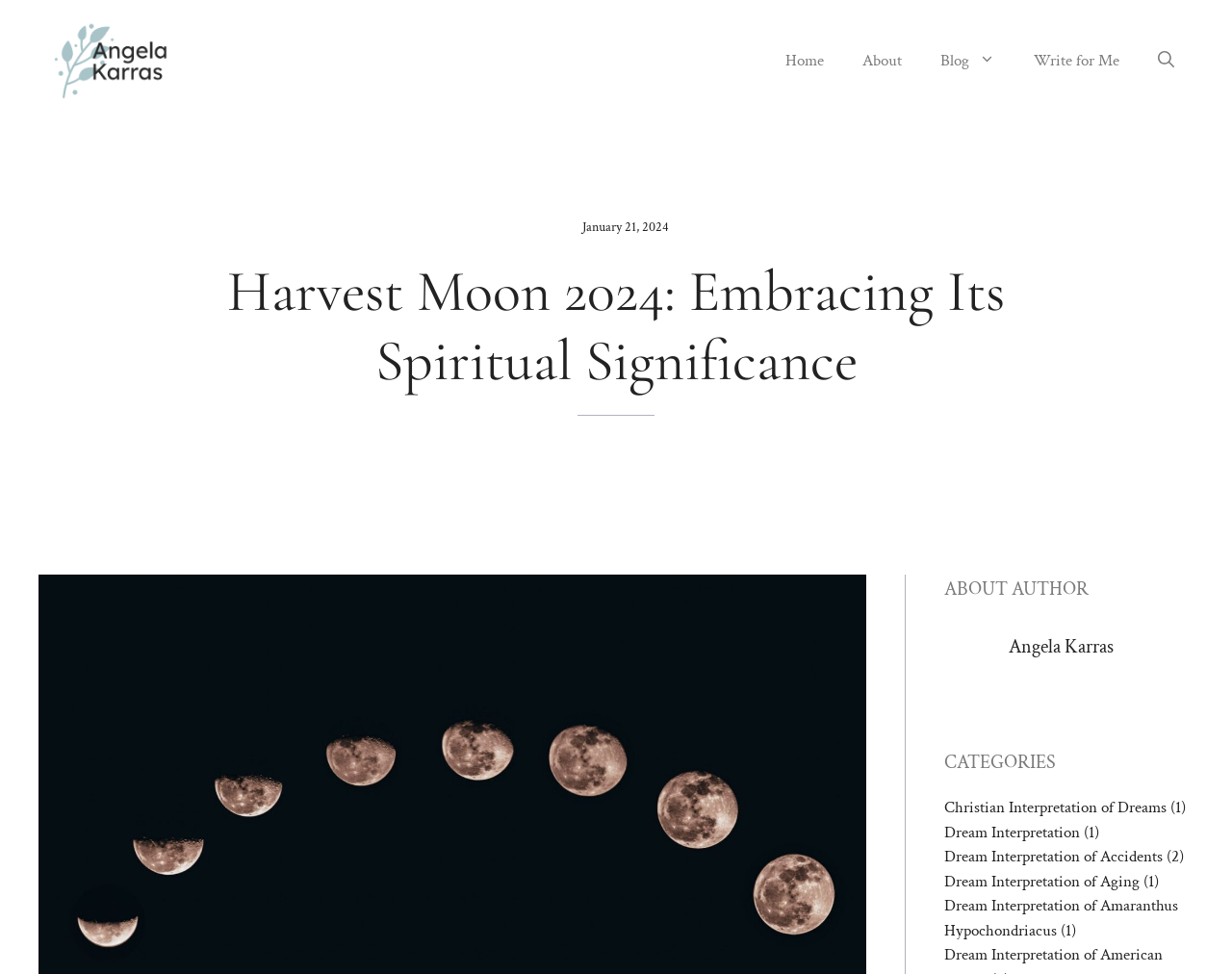Given the element description "About" in the screenshot, predict the bounding box coordinates of that UI element.

[0.684, 0.032, 0.748, 0.092]